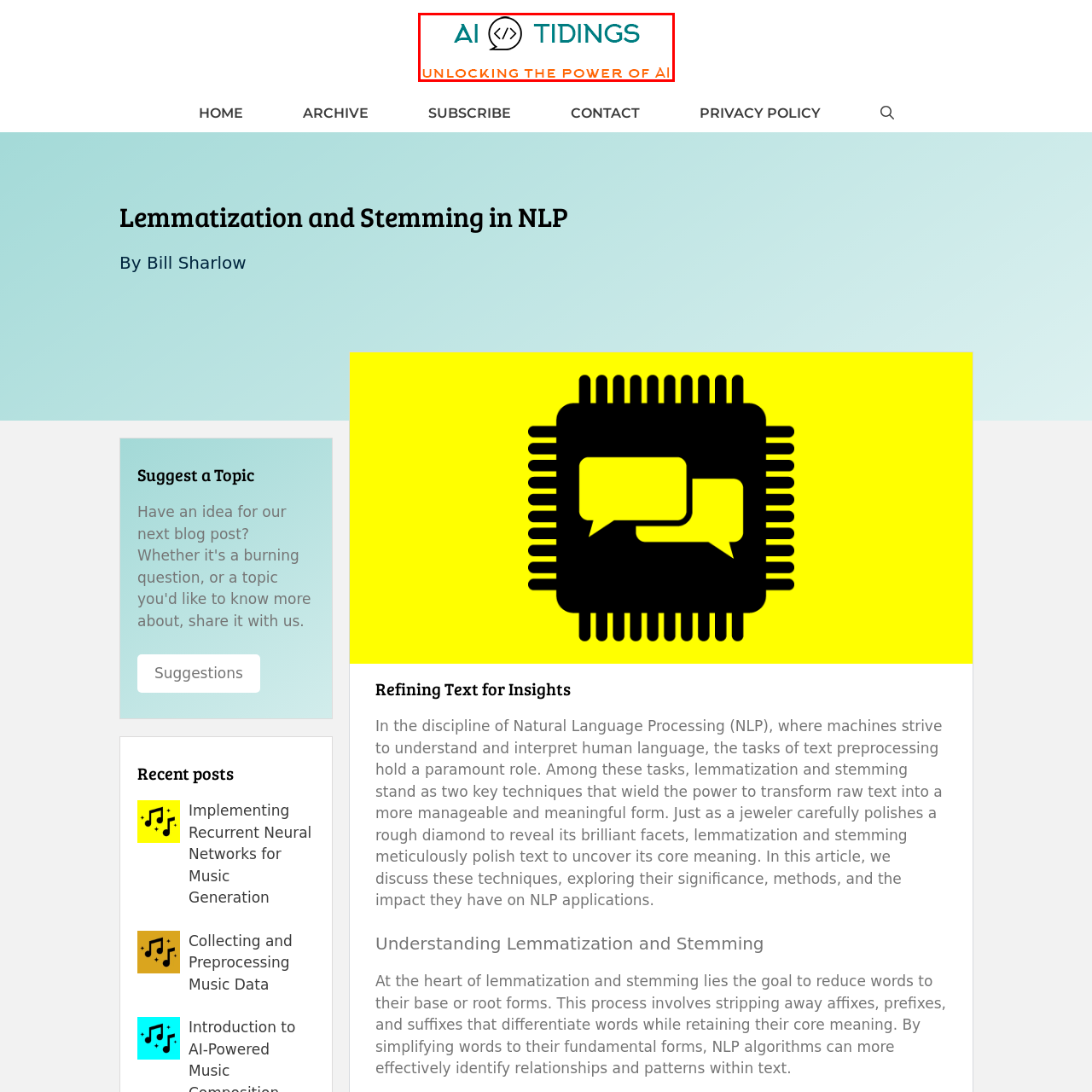What is the goal of the 'AI Tidings' platform according to the logo?
Review the image highlighted by the red bounding box and respond with a brief answer in one word or phrase.

empower users with insights and knowledge